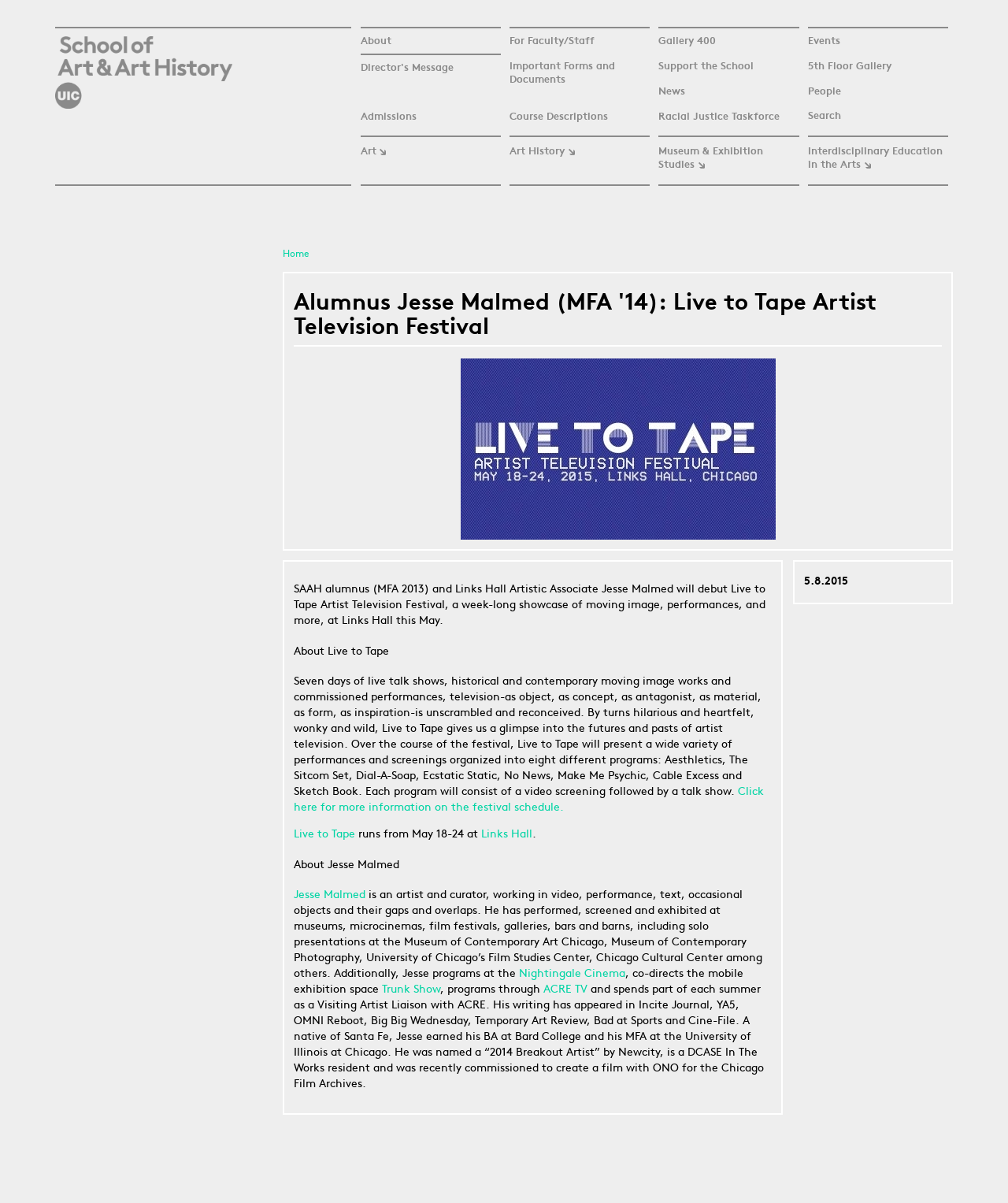What is the name of the alumnus featured in this article?
Based on the image, respond with a single word or phrase.

Jesse Malmed